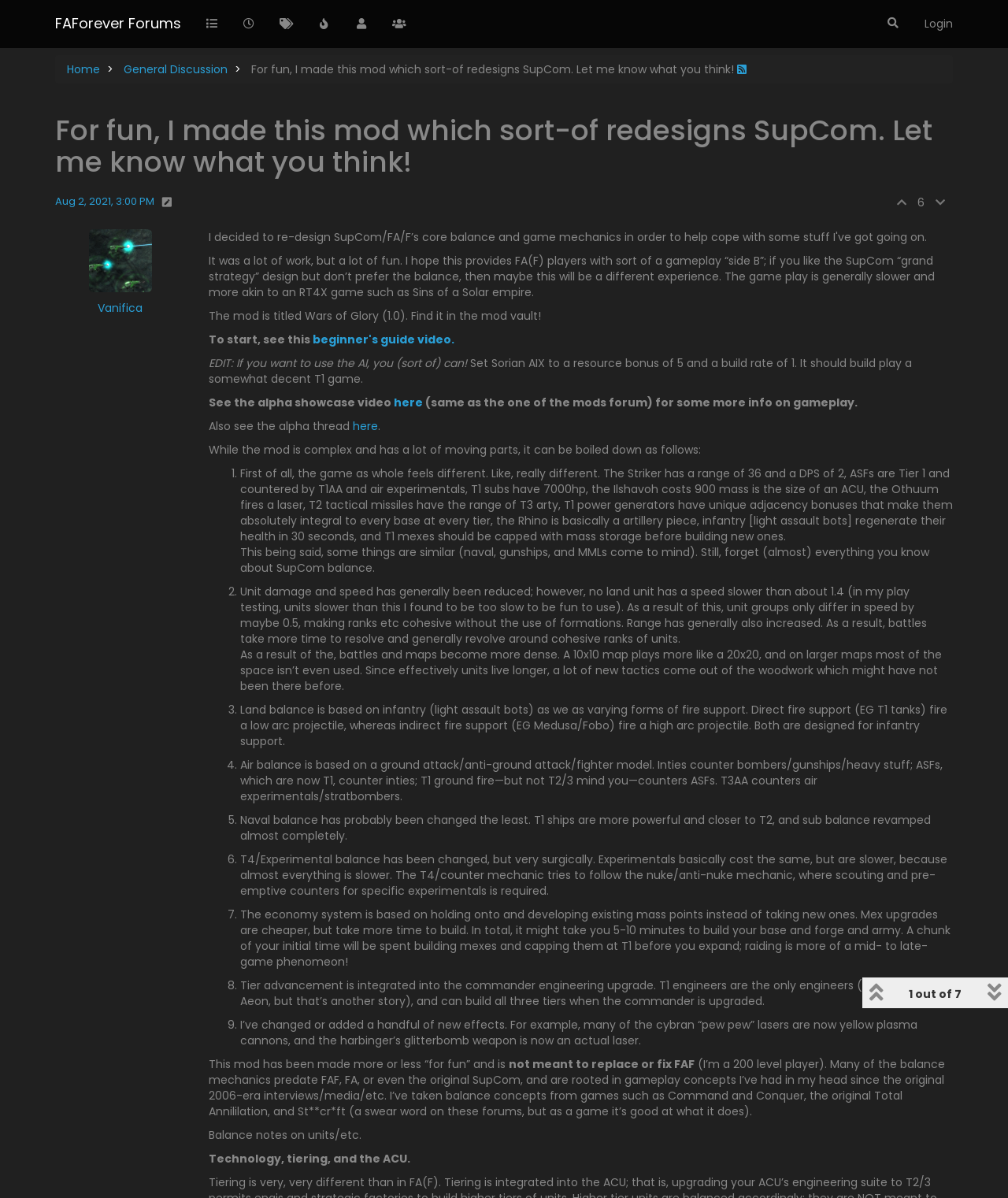What is the name of the mod discussed in the post?
Provide an in-depth and detailed answer to the question.

The question can be answered by reading the text content of the webpage, specifically the sentence 'The mod is titled Wars of Glory (1.0). Find it in the mod vault!' which indicates that the name of the mod is Wars of Glory.